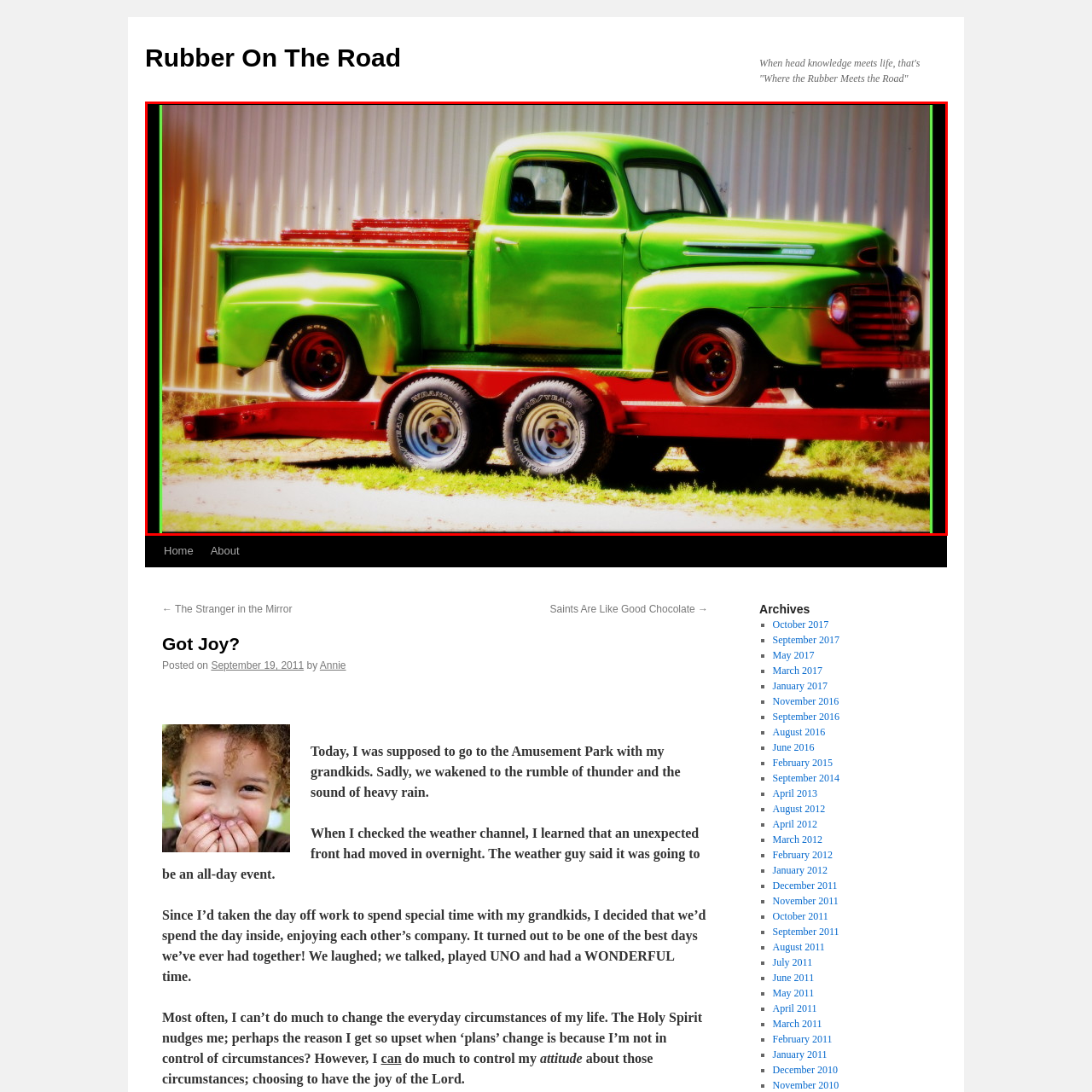What is the texture of the backdrop?  
Look closely at the image marked by the red border and give a detailed response rooted in the visual details found within the image.

The caption describes the backdrop as a 'light-colored metal wall', which suggests that the texture of the backdrop is metallic and has a light color tone.